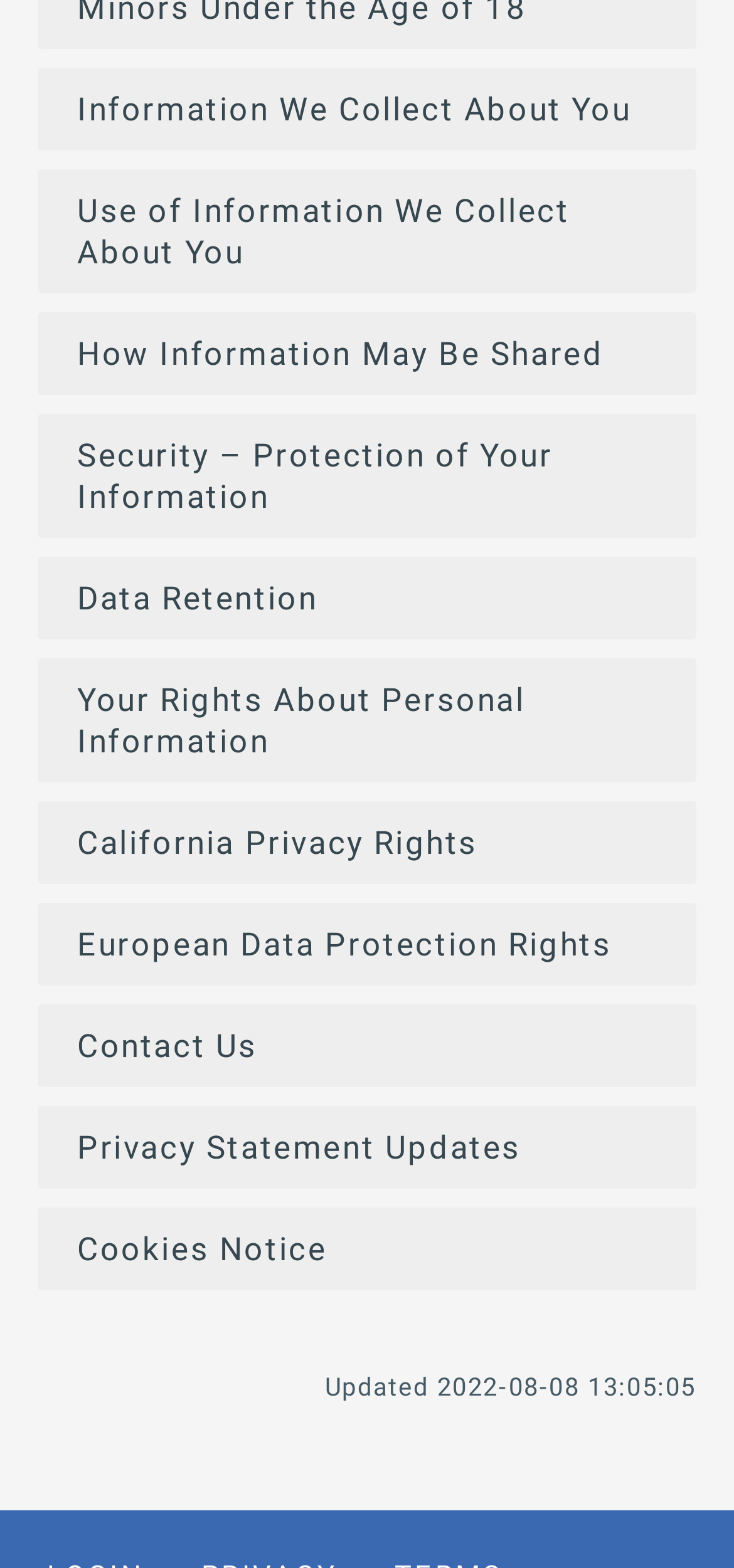Determine the bounding box coordinates in the format (top-left x, top-left y, bottom-right x, bottom-right y). Ensure all values are floating point numbers between 0 and 1. Identify the bounding box of the UI element described by: California Privacy Rights

[0.051, 0.511, 0.949, 0.564]